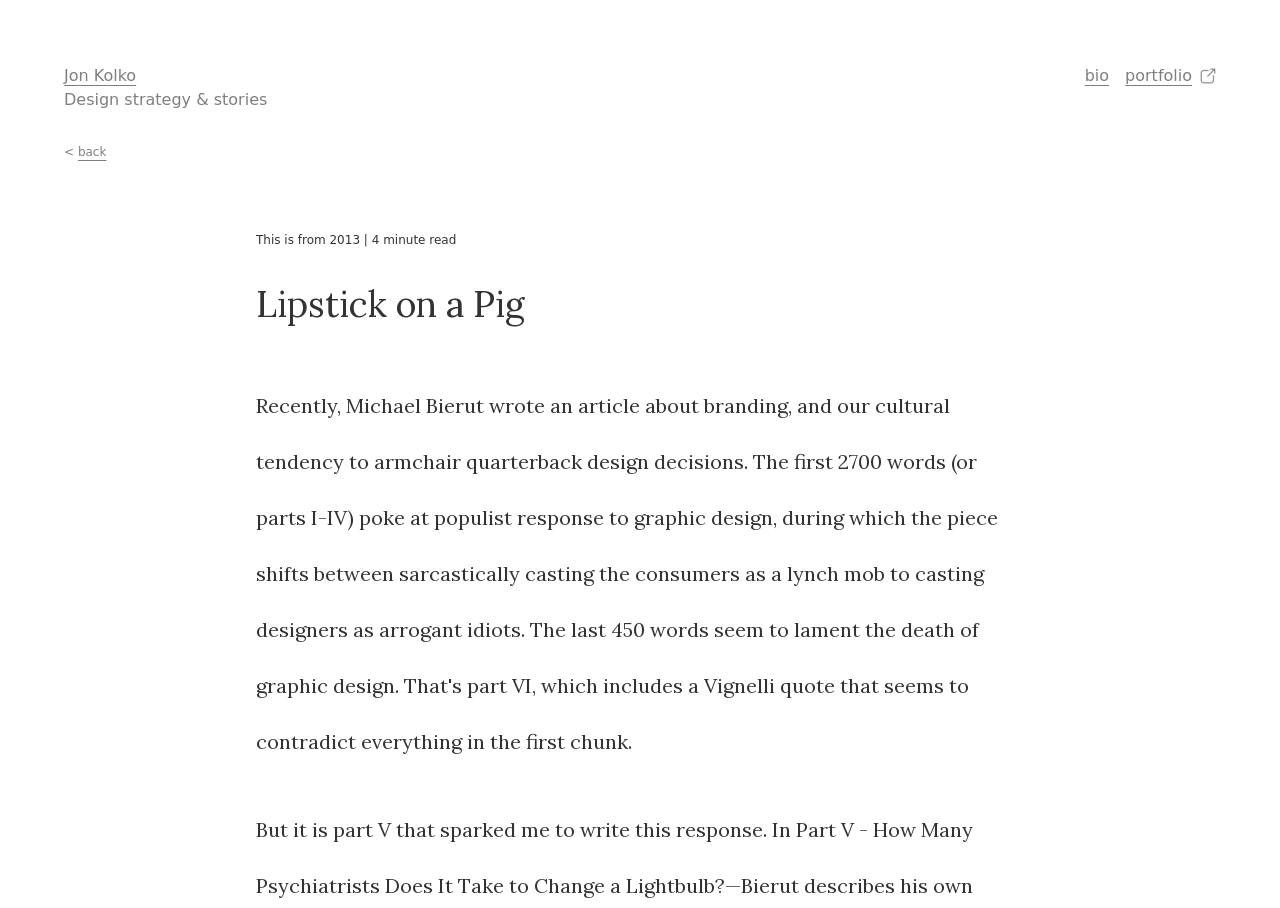Carefully examine the image and provide an in-depth answer to the question: What is the name of the person on this webpage?

The name 'Jon Kolko' is mentioned as a link at the top of the webpage, which suggests that it is the name of the person associated with the webpage.